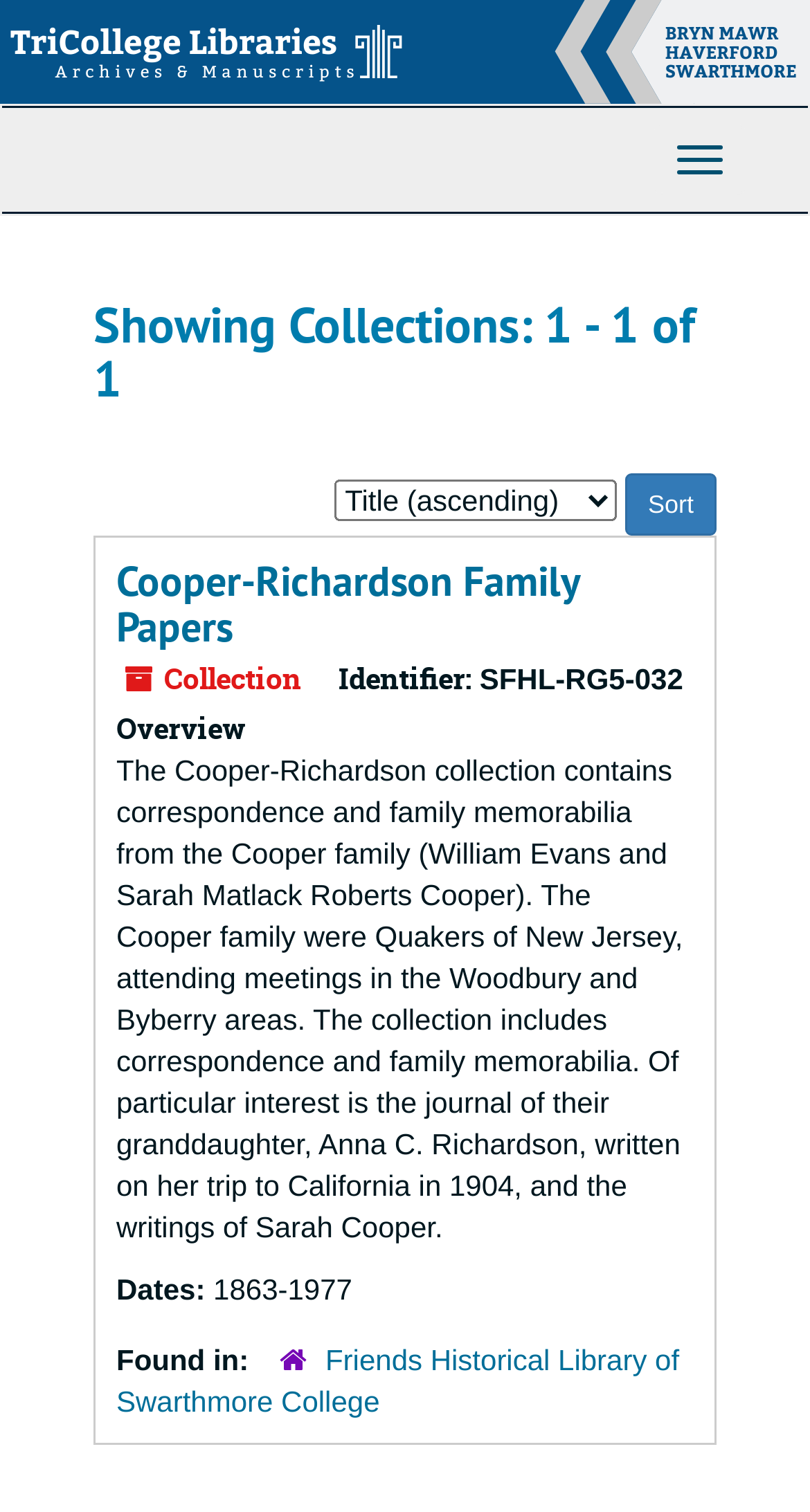What is the date range of the Cooper-Richardson Family Papers?
Please give a detailed and elaborate answer to the question based on the image.

The date range is mentioned in the text 'Dates: 1863-1977' which is located below the collection overview.